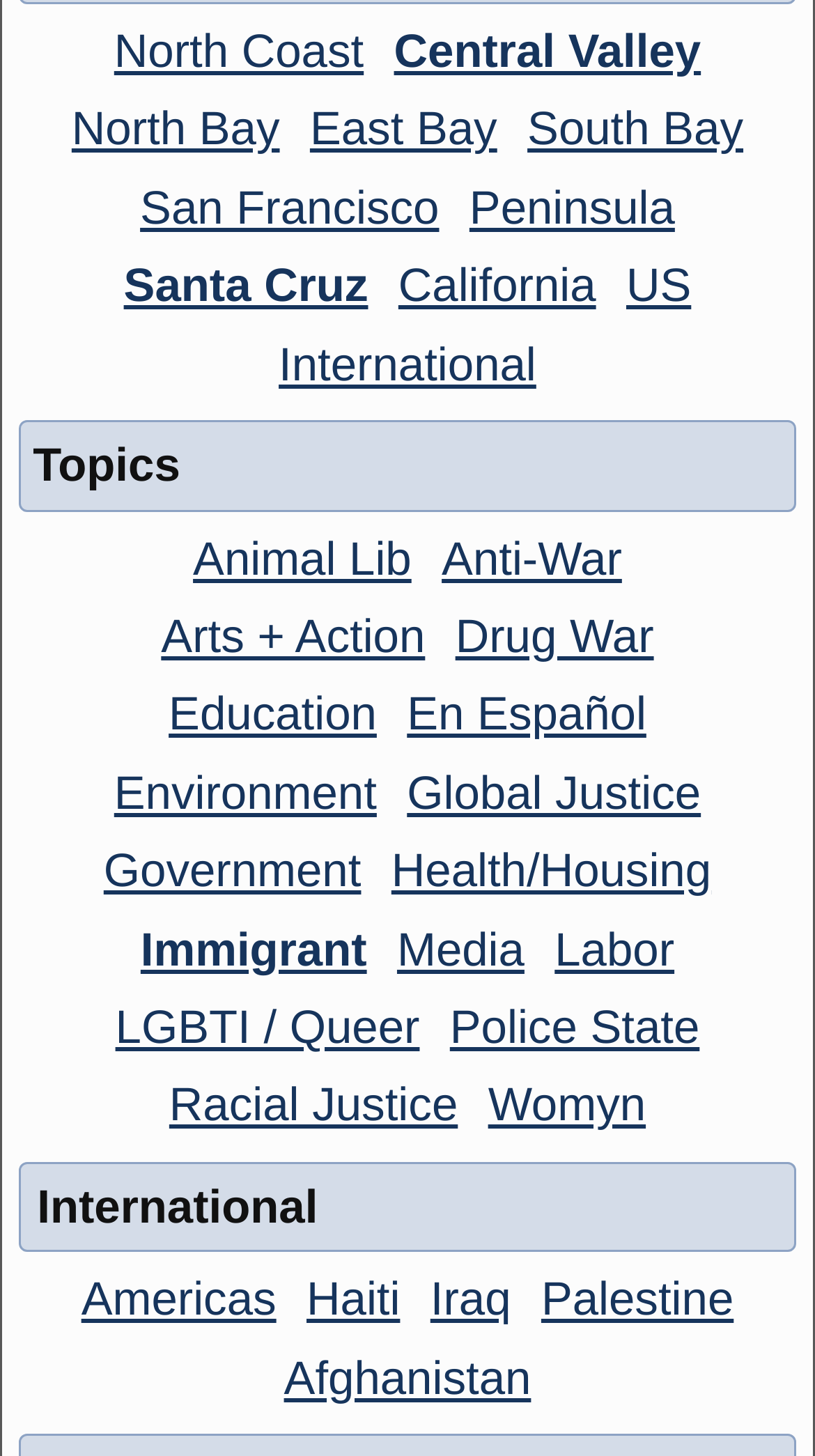Locate the bounding box coordinates of the clickable area needed to fulfill the instruction: "Learn about Environment".

[0.127, 0.527, 0.475, 0.562]